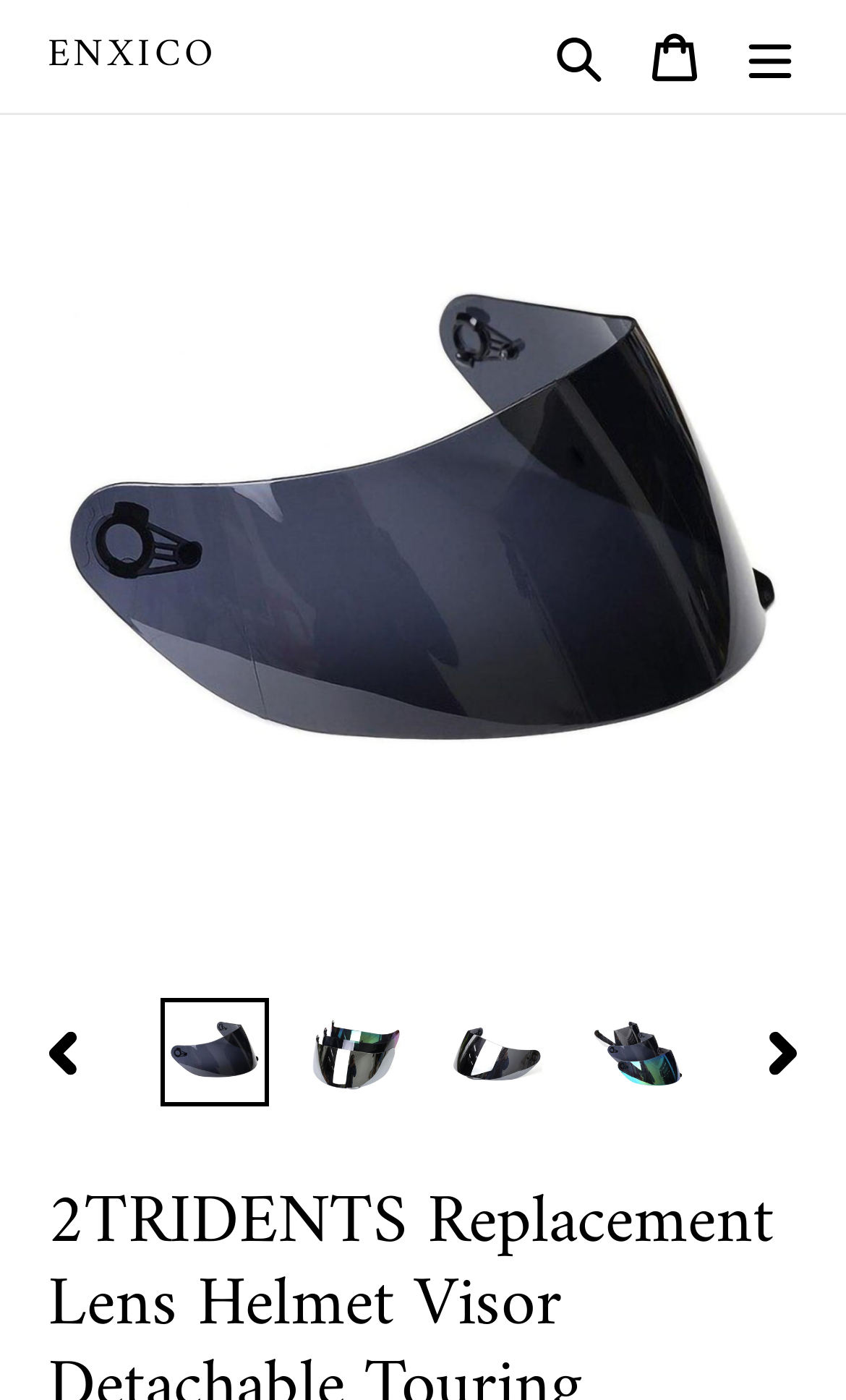Specify the bounding box coordinates of the region I need to click to perform the following instruction: "Load more episodes". The coordinates must be four float numbers in the range of 0 to 1, i.e., [left, top, right, bottom].

None